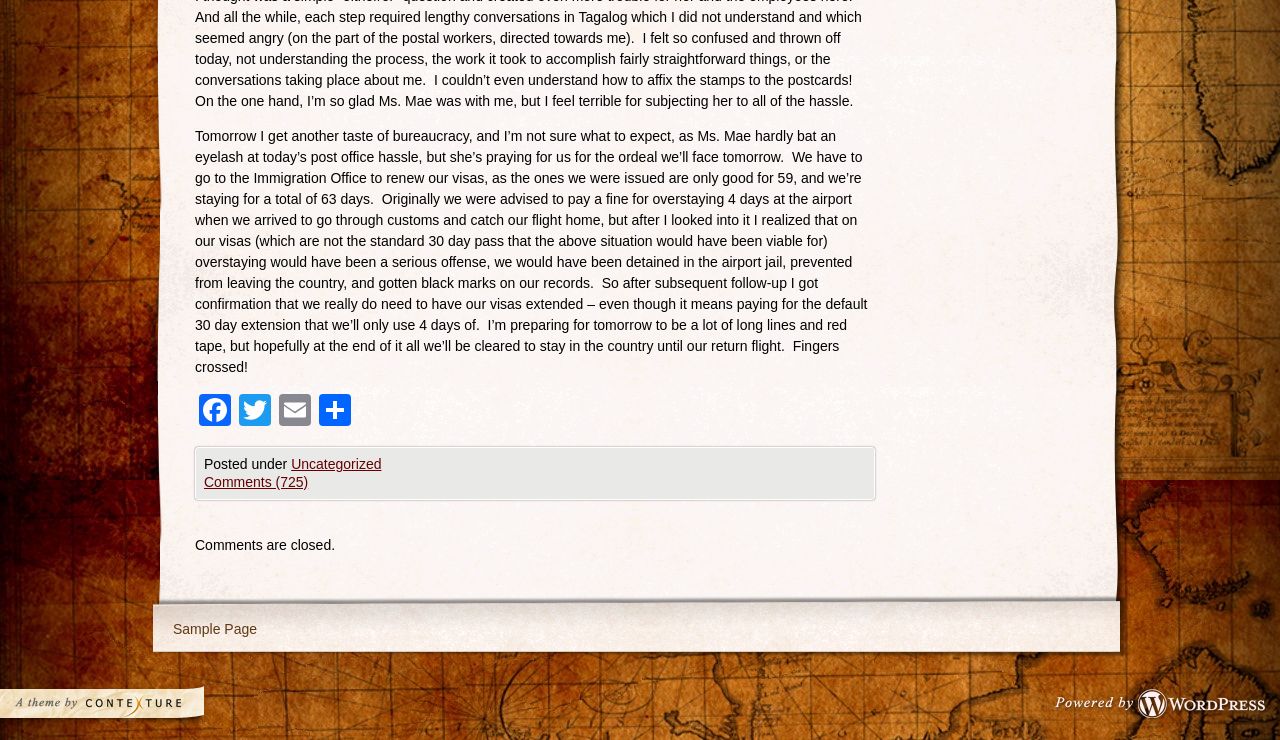Give a one-word or short-phrase answer to the following question: 
What platform is powering this website?

WordPress